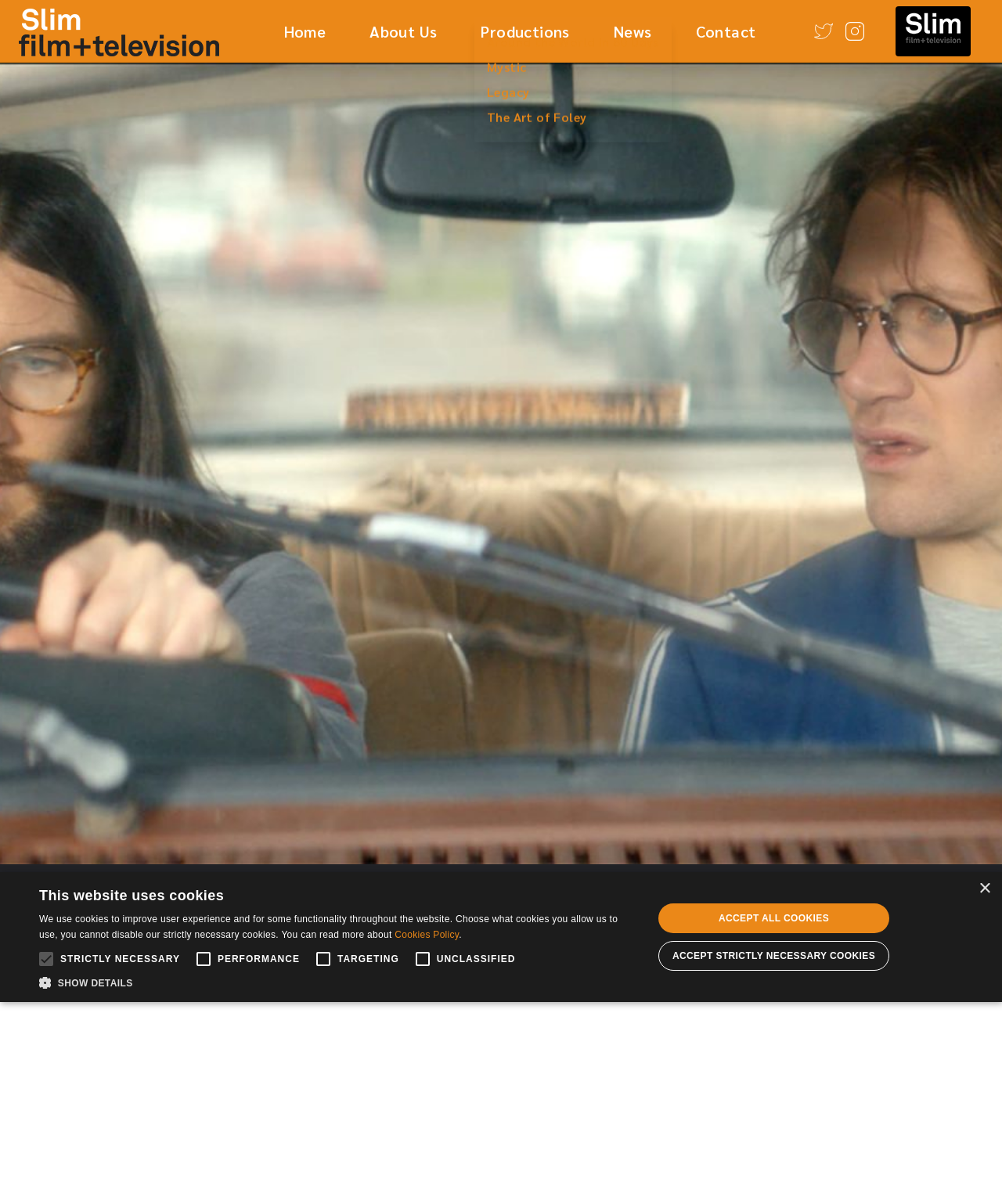Answer the question in one word or a short phrase:
What is the title of the production being described?

The Art of Foley